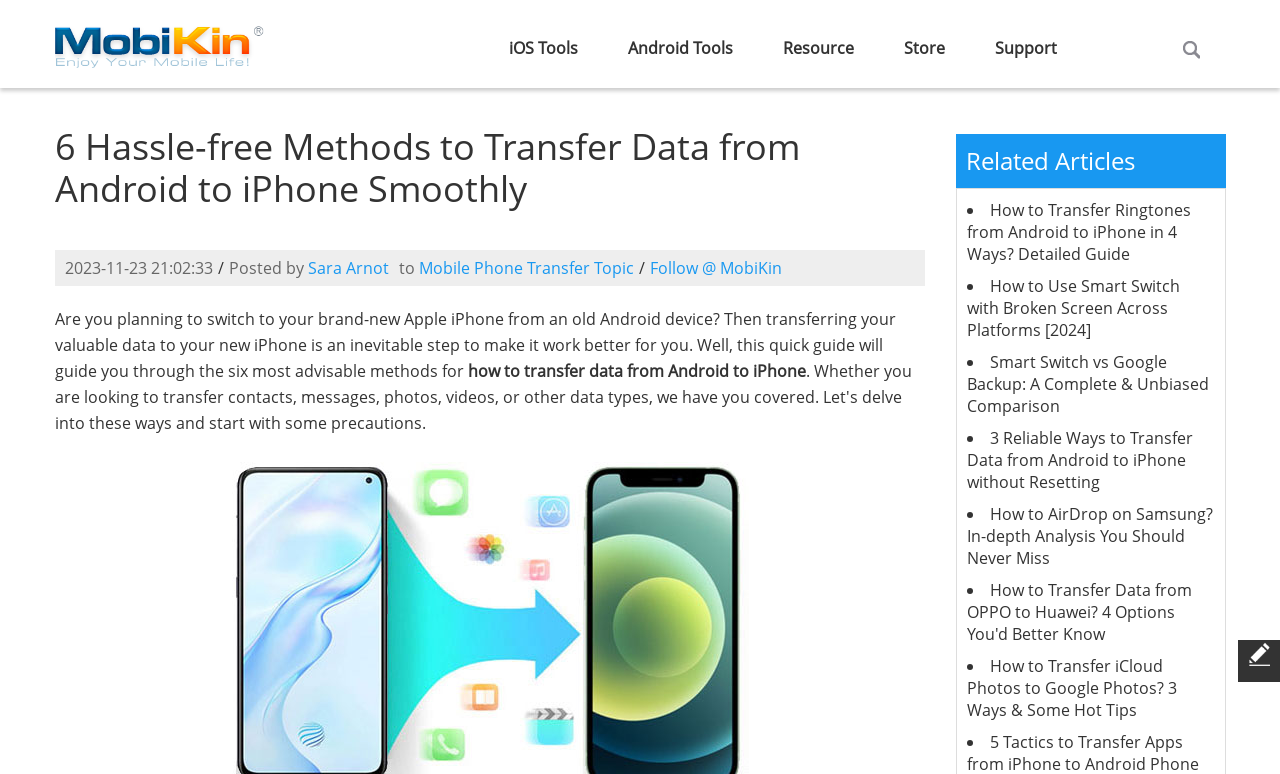What is the headline of the webpage?

6 Hassle-free Methods to Transfer Data from Android to iPhone Smoothly